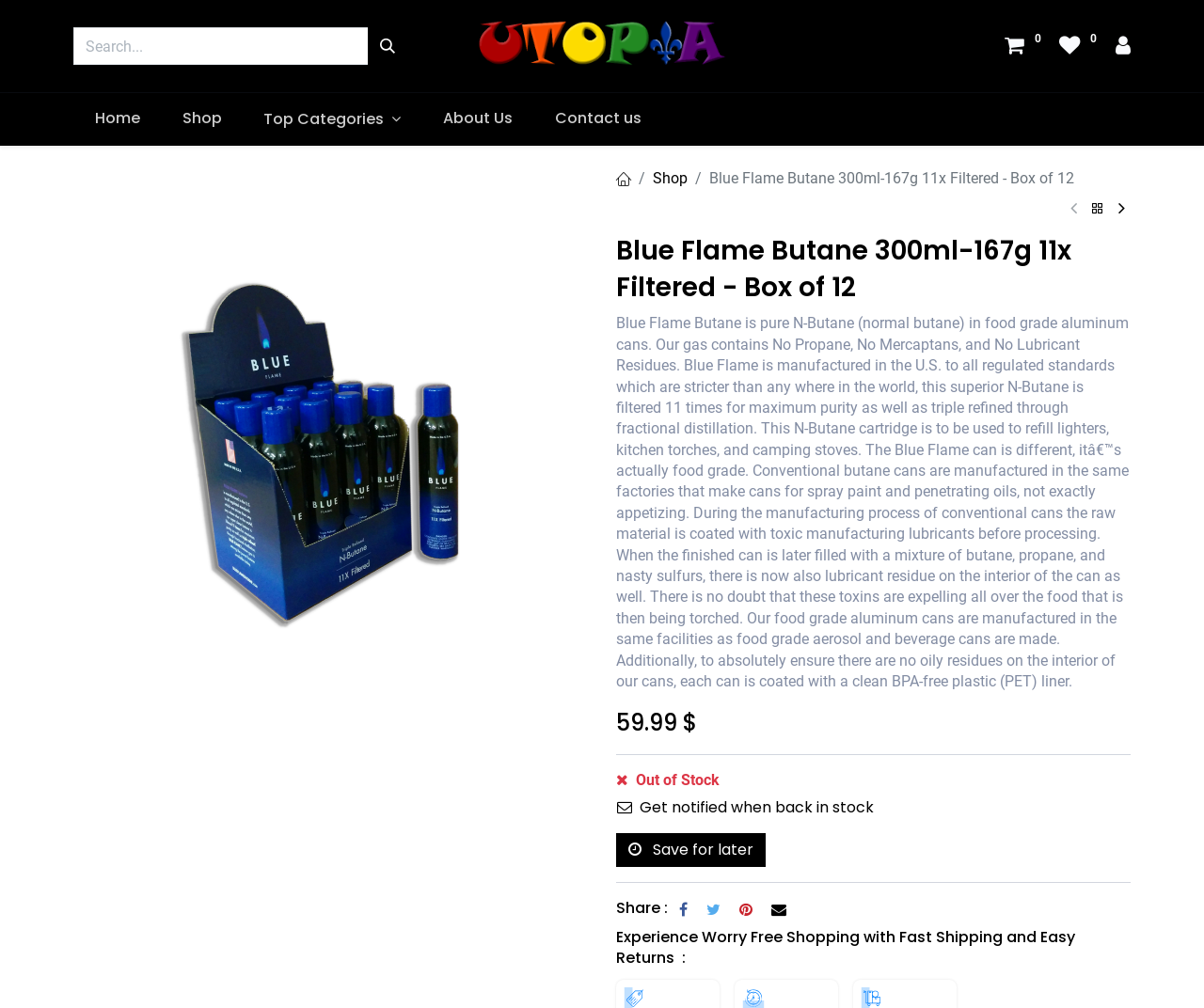Determine the bounding box coordinates of the section to be clicked to follow the instruction: "Shop top categories". The coordinates should be given as four float numbers between 0 and 1, formatted as [left, top, right, bottom].

[0.202, 0.093, 0.351, 0.144]